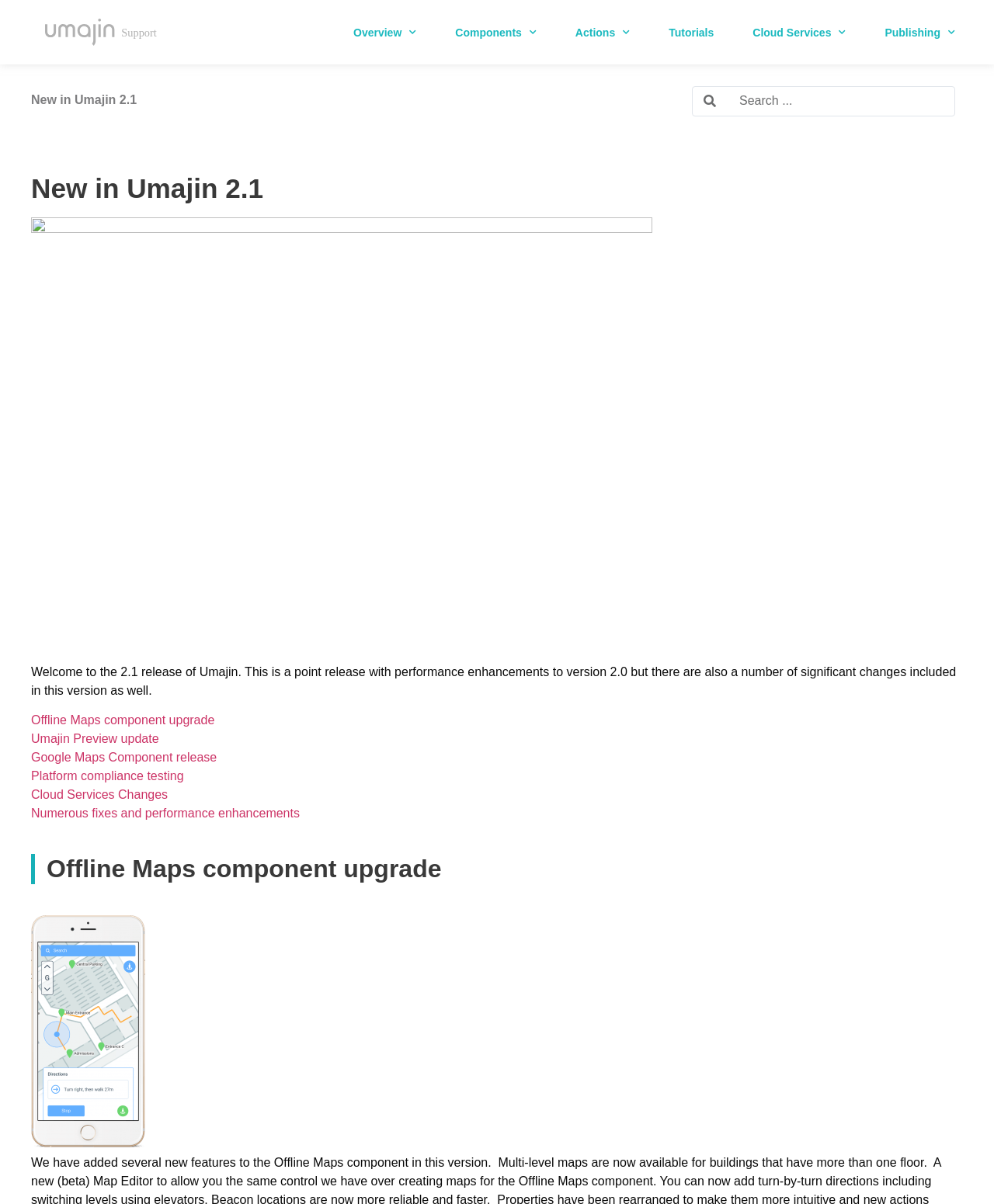Please identify the bounding box coordinates of the region to click in order to complete the task: "Read about New in Umajin 2.1". The coordinates must be four float numbers between 0 and 1, specified as [left, top, right, bottom].

[0.031, 0.078, 0.138, 0.089]